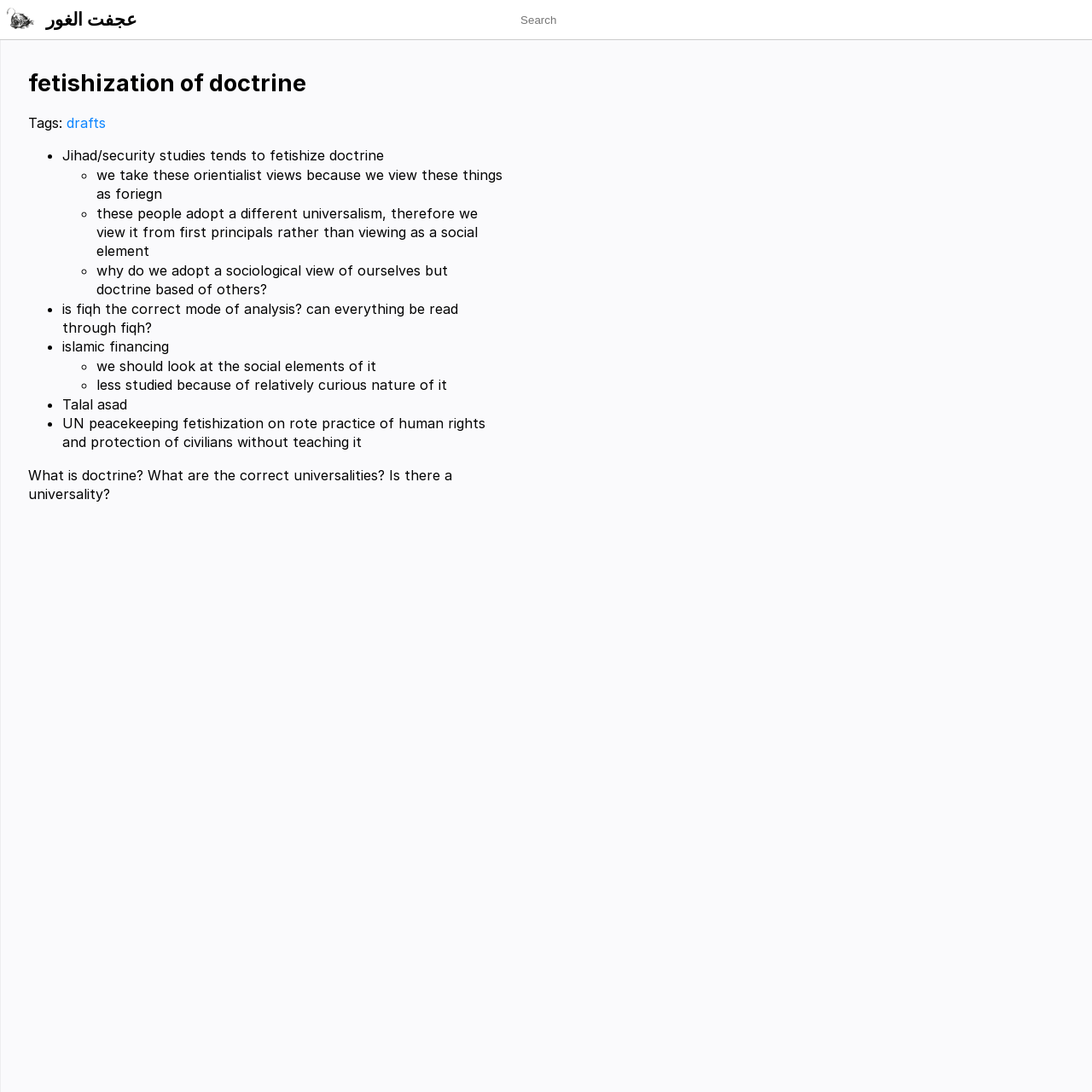Describe in detail what you see on the webpage.

The webpage appears to be a blog post or an article discussing the concept of "fetishization of doctrine." At the top-left corner, there is a small icon linked to an unknown destination. Below the icon, there is a heading in Arabic script, "عجفت الغور." 

On the top-right side, there is a search box with a placeholder text "Search." 

The main content of the webpage is divided into sections, each with a heading or a subheading. The first section has a heading "fetishization of doctrine" and is followed by a subheading "Tags:" with a link to "drafts" next to it. 

Below the heading, there is a list of bullet points, each with a brief statement or question related to the concept of doctrine. The list includes topics such as Jihad and security studies, orientalism, universalism, fiqh, Islamic financing, and Talal Asad. 

The bullet points are divided into two types, marked by either "•" or "◦" symbols. The list appears to be a collection of notes or ideas related to the main topic. 

At the bottom of the page, there is a paragraph of text that asks questions about the nature of doctrine, universality, and correct modes of analysis.